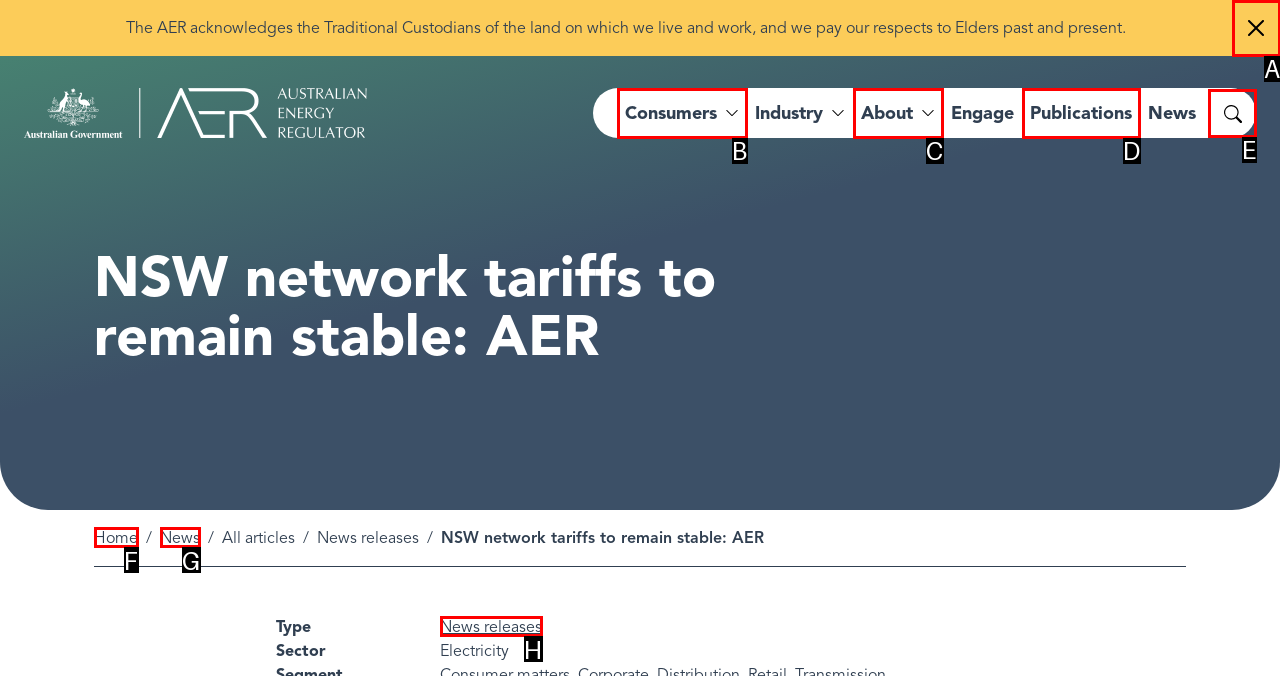Using the provided description: Home, select the HTML element that corresponds to it. Indicate your choice with the option's letter.

F